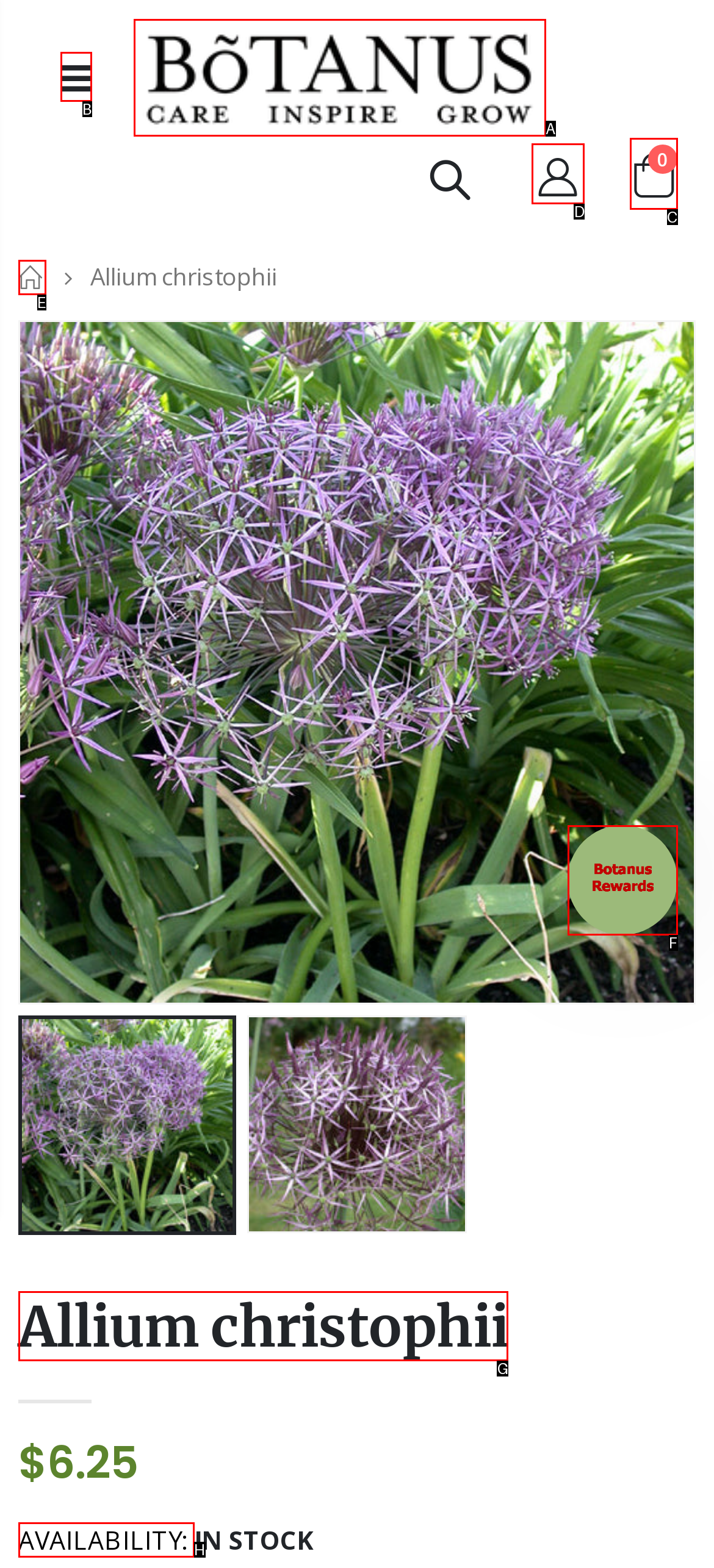Tell me the letter of the correct UI element to click for this instruction: check availability. Answer with the letter only.

H